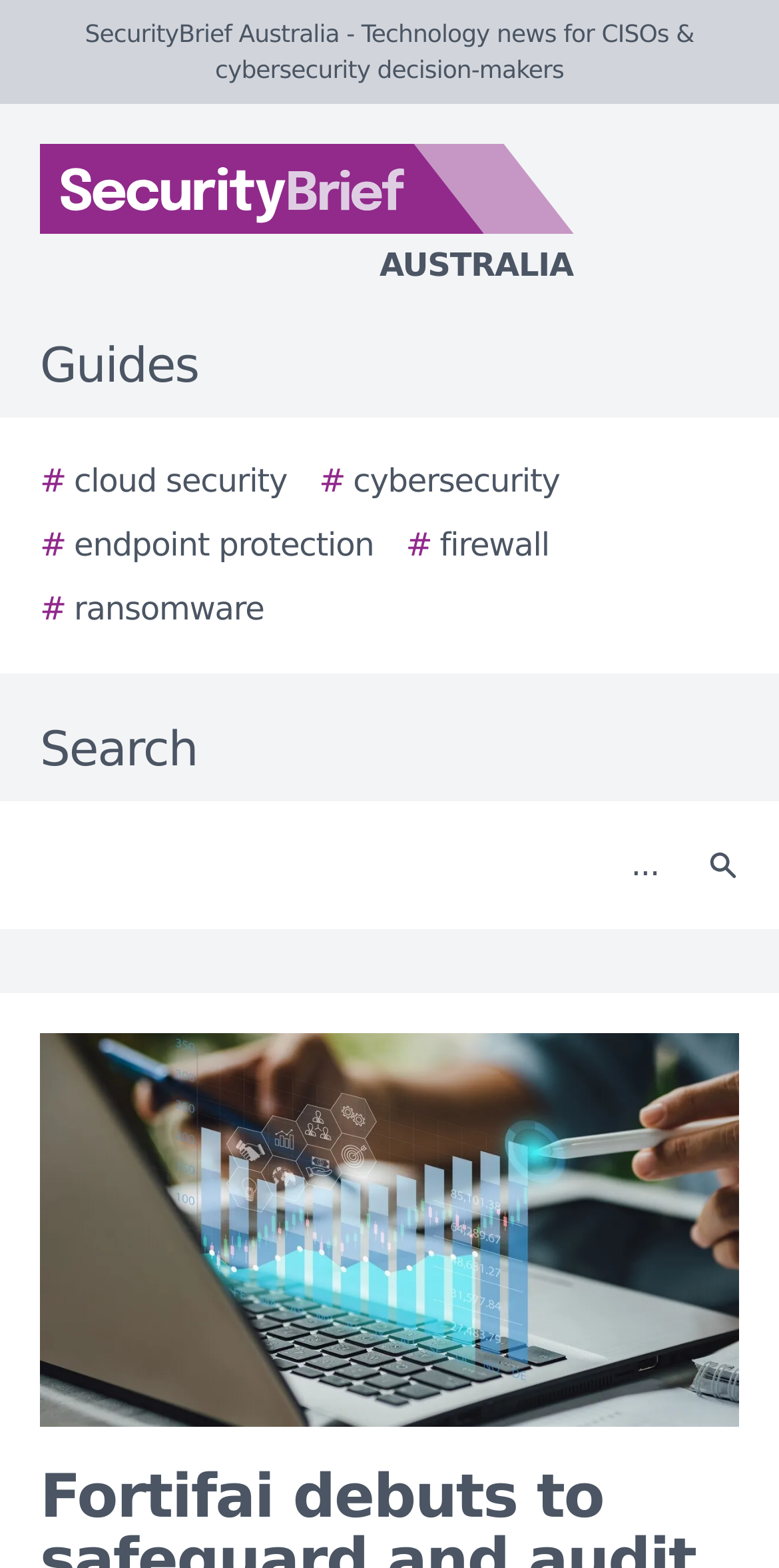What is the logo of the website? Analyze the screenshot and reply with just one word or a short phrase.

SecurityBrief Australia logo